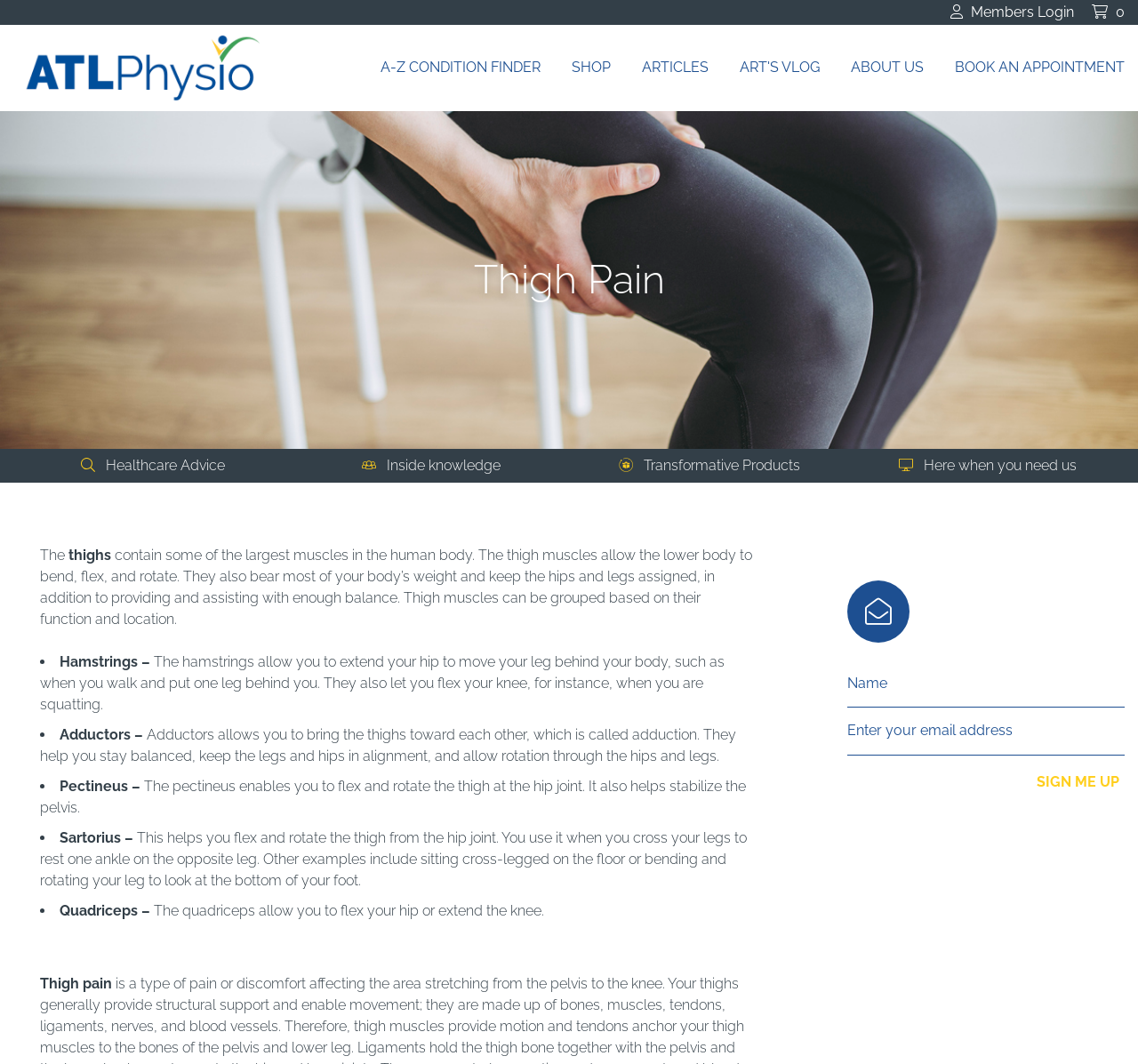What is the purpose of the quadriceps muscle?
Refer to the image and provide a concise answer in one word or phrase.

Flex hip or extend knee